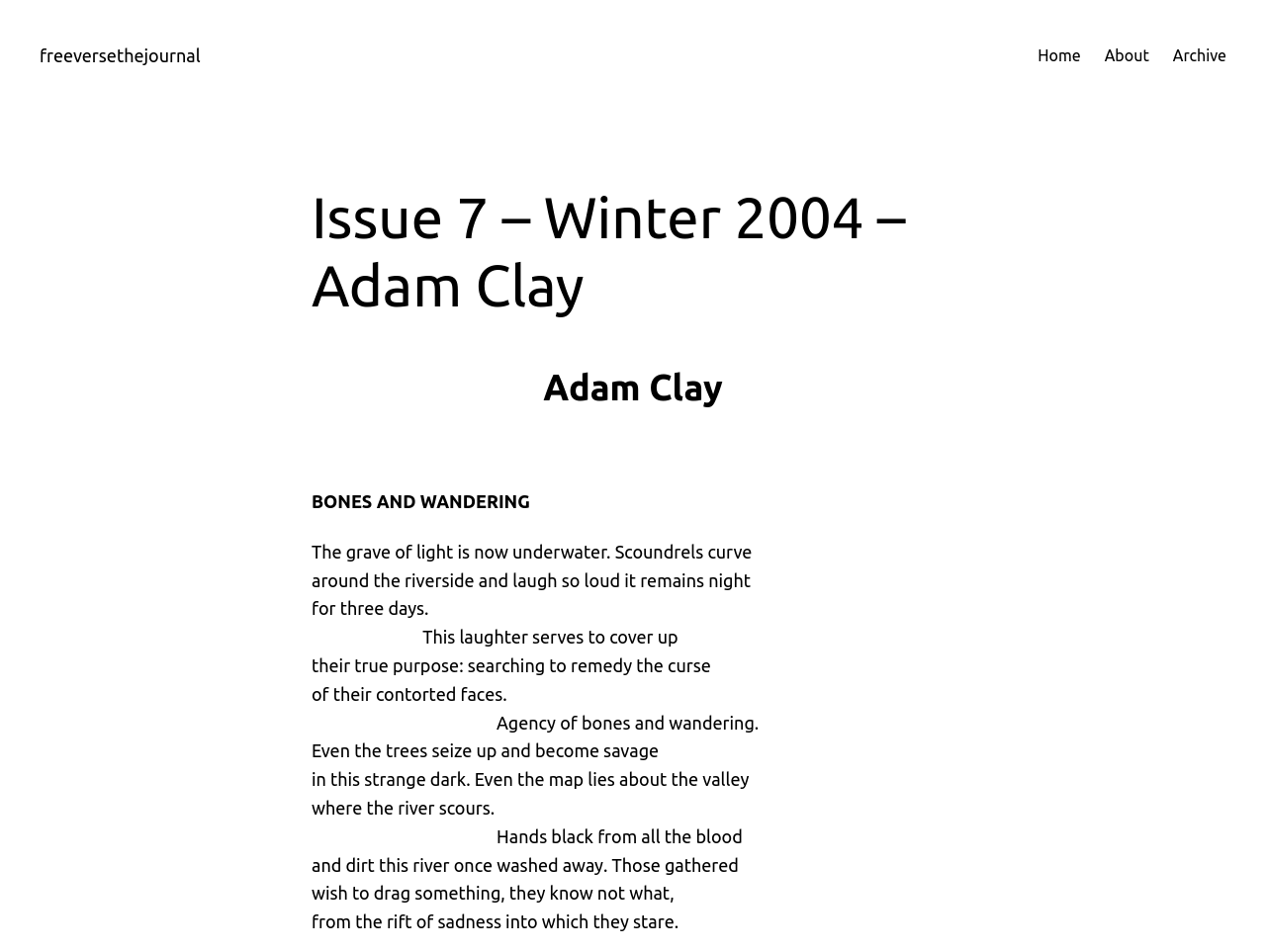Using the description "Archive", locate and provide the bounding box of the UI element.

[0.926, 0.045, 0.969, 0.072]